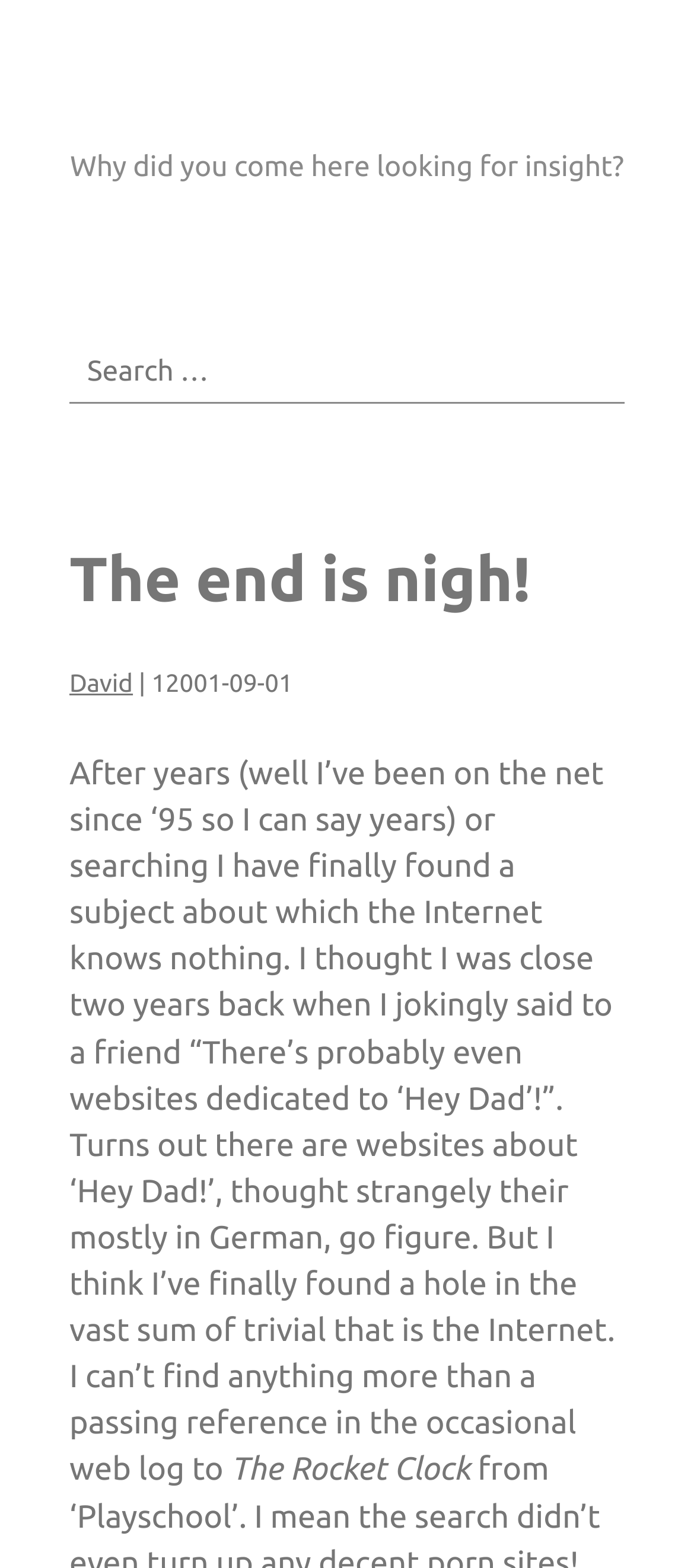Provide an in-depth caption for the contents of the webpage.

The webpage appears to be a personal blog or article page. At the top, there is a link to the website's homepage, labeled "Sorddin Sorddin", situated roughly in the middle of the top section of the page. Below this link, a static text element asks the question "Why did you come here looking for insight?".

To the right of this text, a button labeled "☰ Menu" is positioned. Below these elements, a search bar is located, spanning almost the entire width of the page. The search bar contains a static text element labeled "Search for:" and a search input field.

Below the search bar, a header section is displayed, containing a heading element with the title "The end is nigh!". This title is a link, and it is situated at the top of this section. Below the title, there are two links, one labeled "David" and another with no text, separated by a vertical bar character. A timestamp, "12001-09-01", is also present in this section.

The main content of the page is a lengthy paragraph of text, which discusses the author's search for a topic that the internet knows nothing about. The text is quite long and spans almost the entire width of the page. At the bottom of the page, there is another static text element, labeled "The Rocket Clock", situated roughly in the middle of the bottom section of the page.